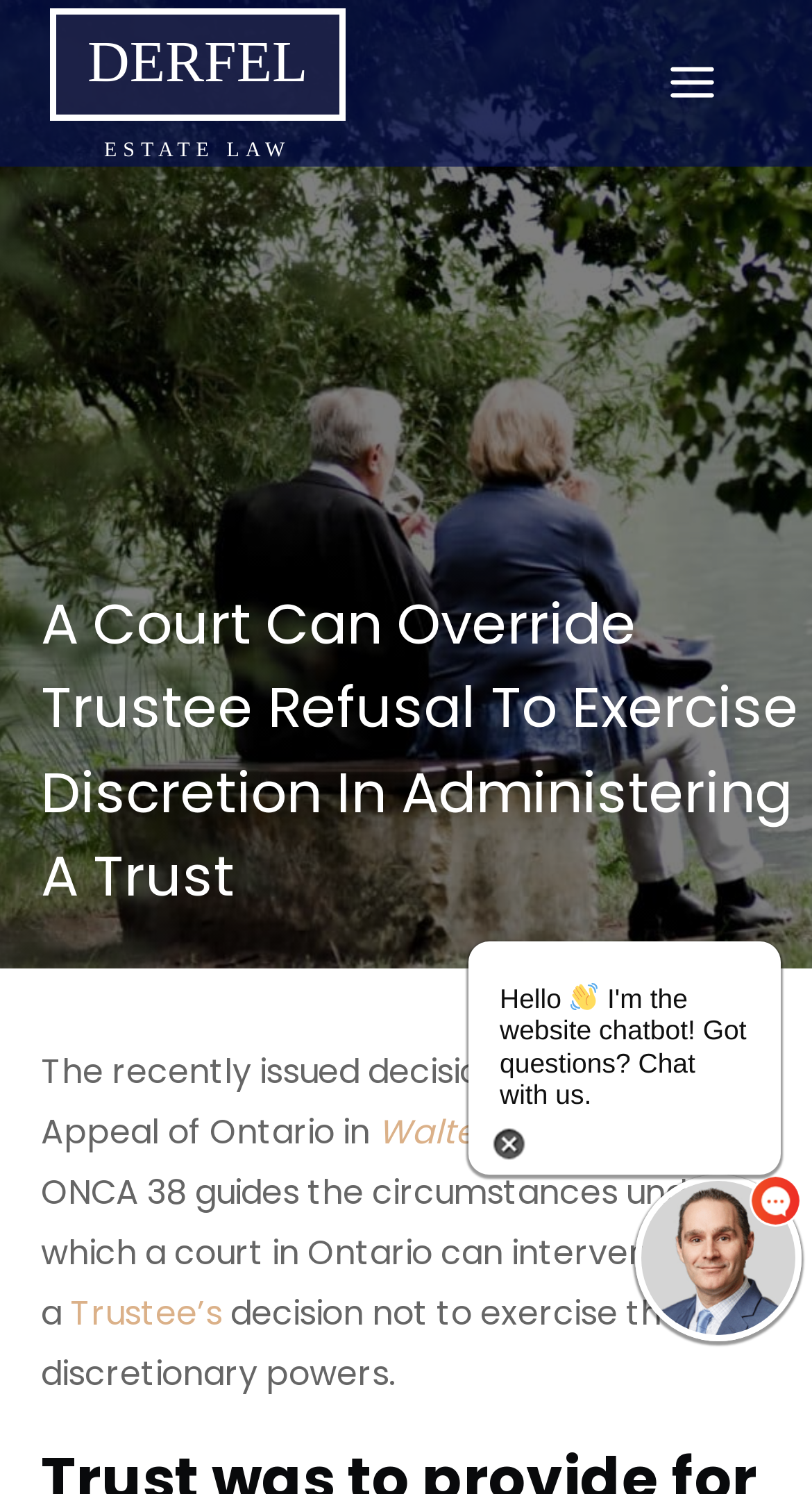Answer briefly with one word or phrase:
What is the function of the chatbot button?

Open chatbot